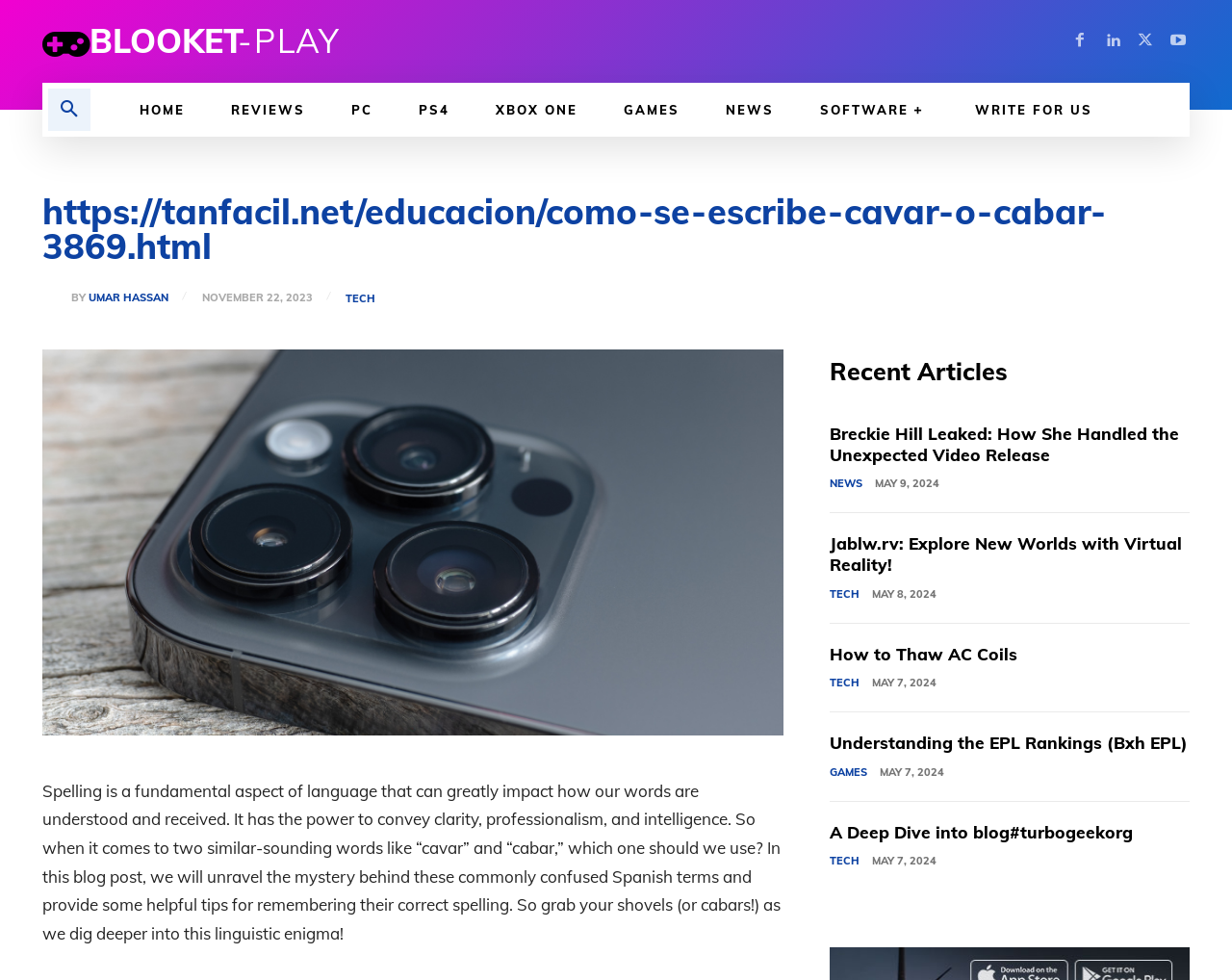Please answer the following query using a single word or phrase: 
How many recent articles are listed on the webpage?

5